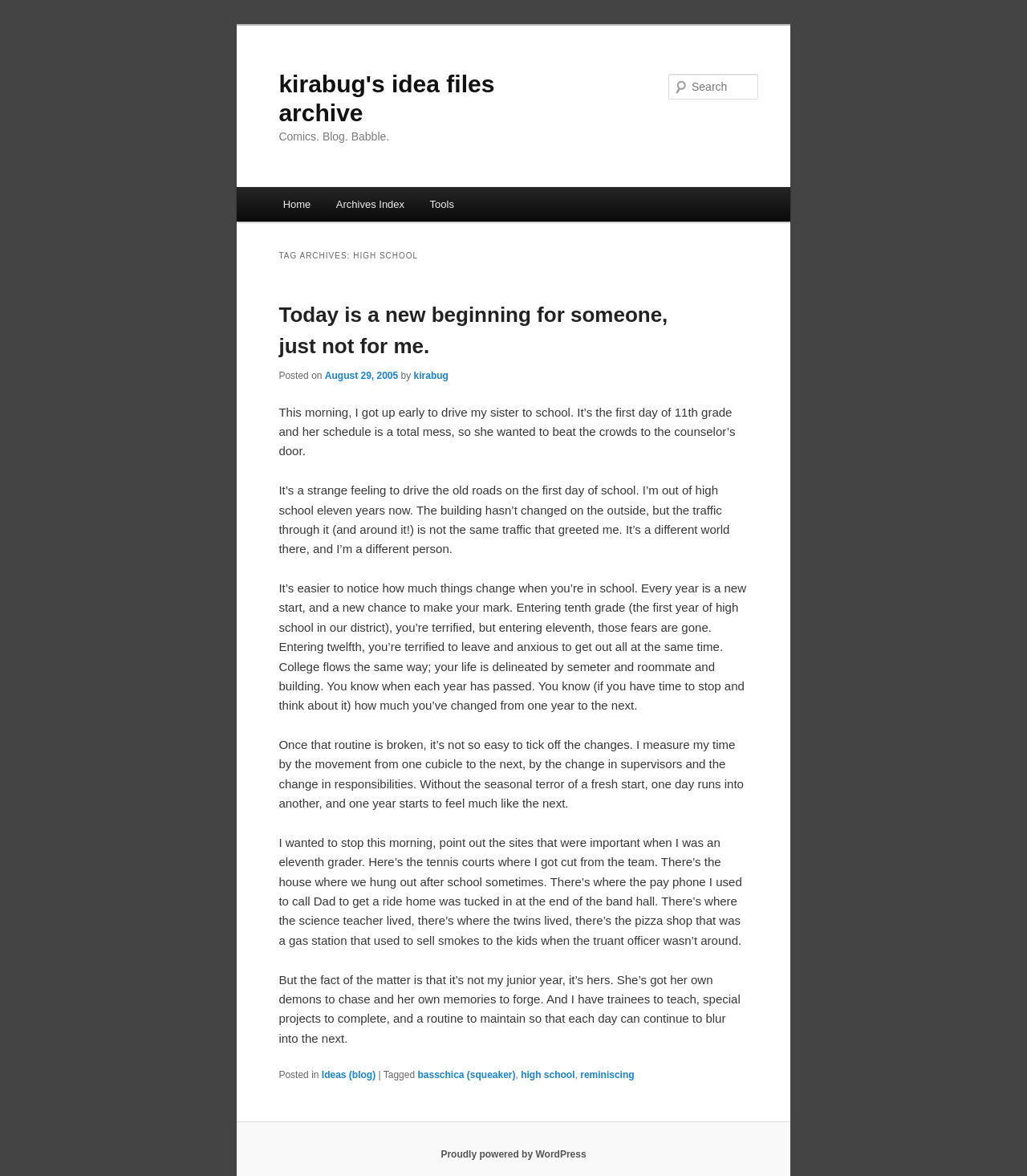Identify the primary heading of the webpage and provide its text.

kirabug's idea files archive